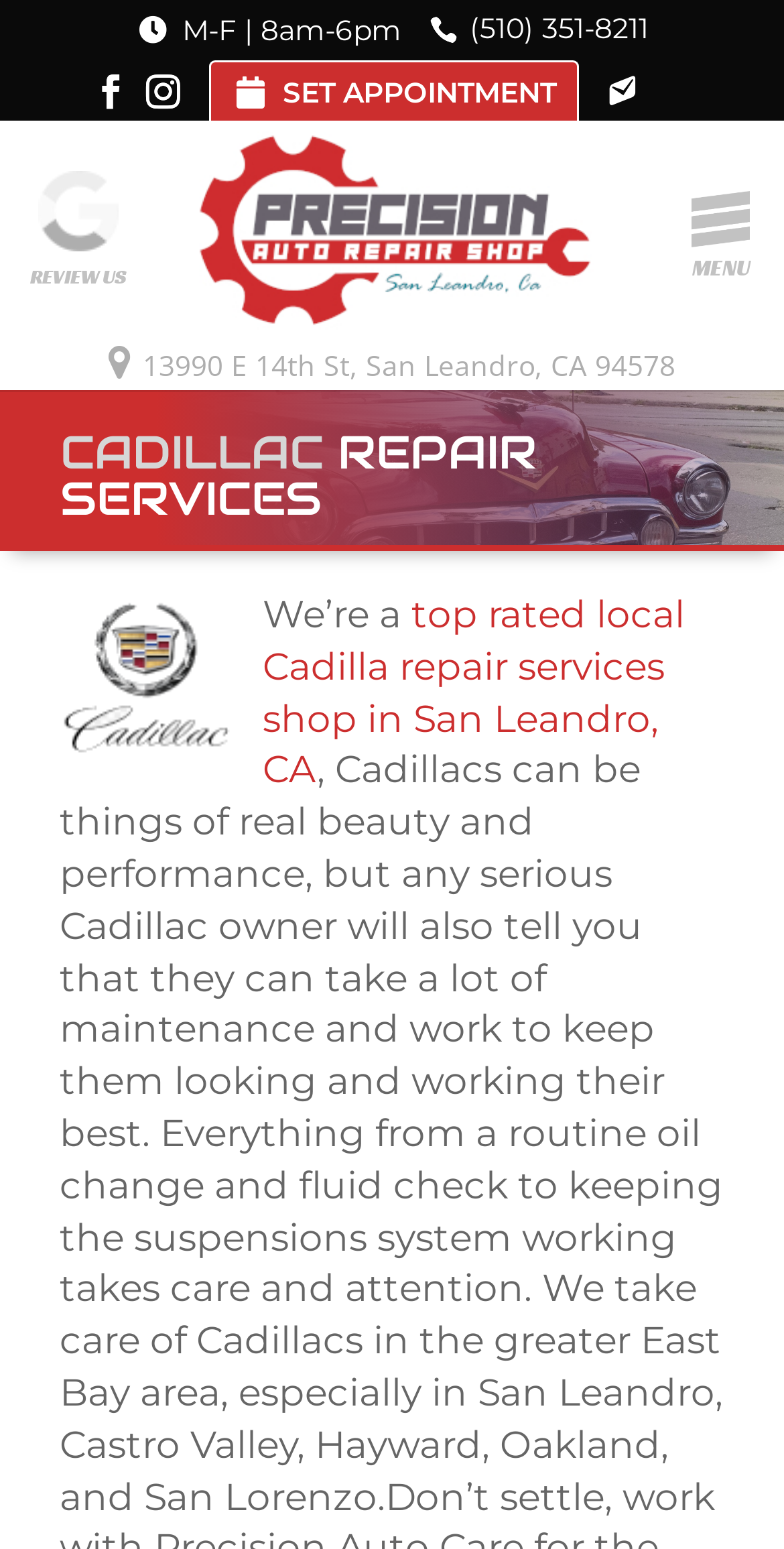Please provide a brief answer to the question using only one word or phrase: 
What is the name of the repair shop?

Precision Auto Repair Shop